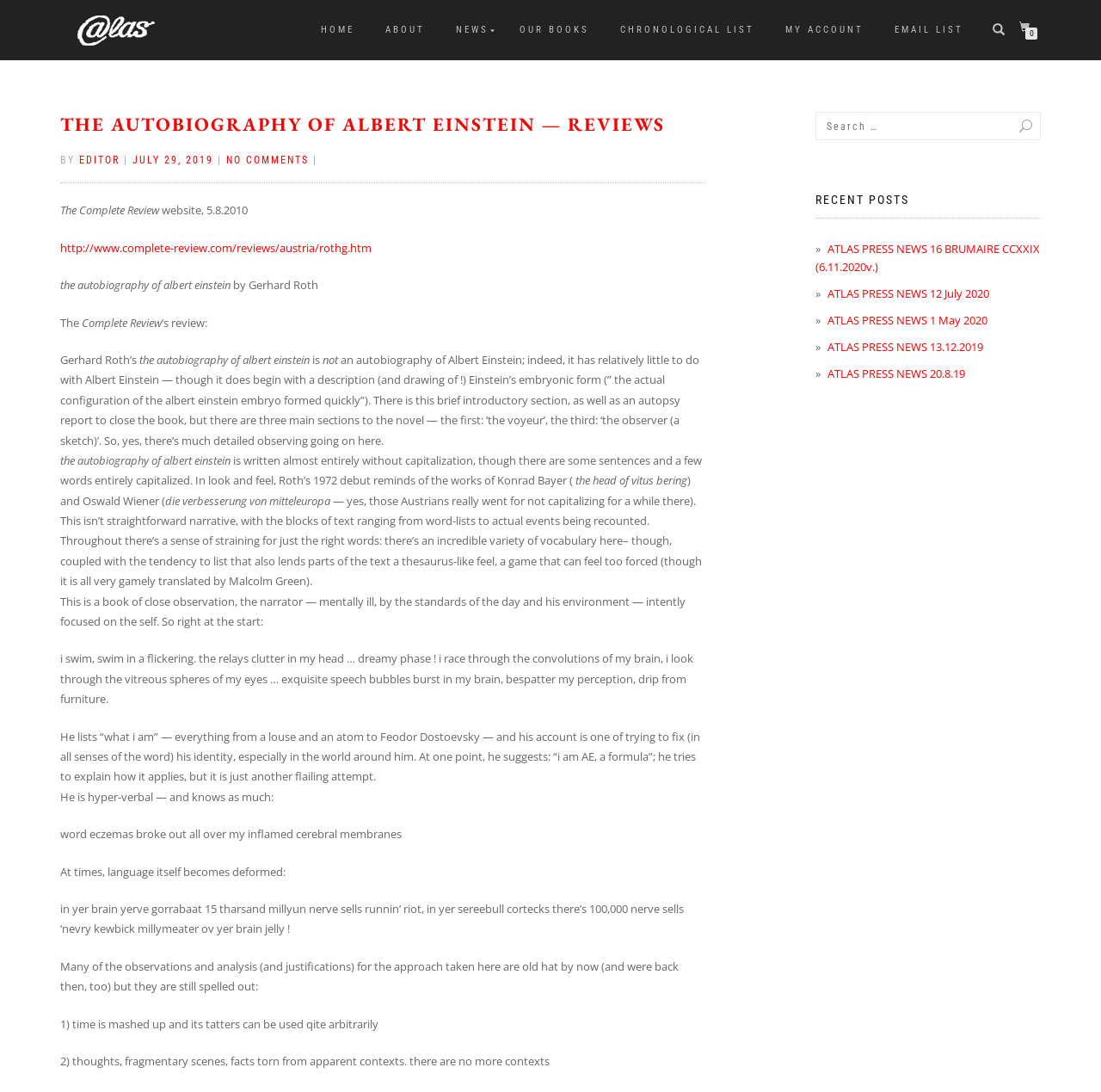Give a succinct answer to this question in a single word or phrase: 
What is the publisher of the book?

Atlas Press